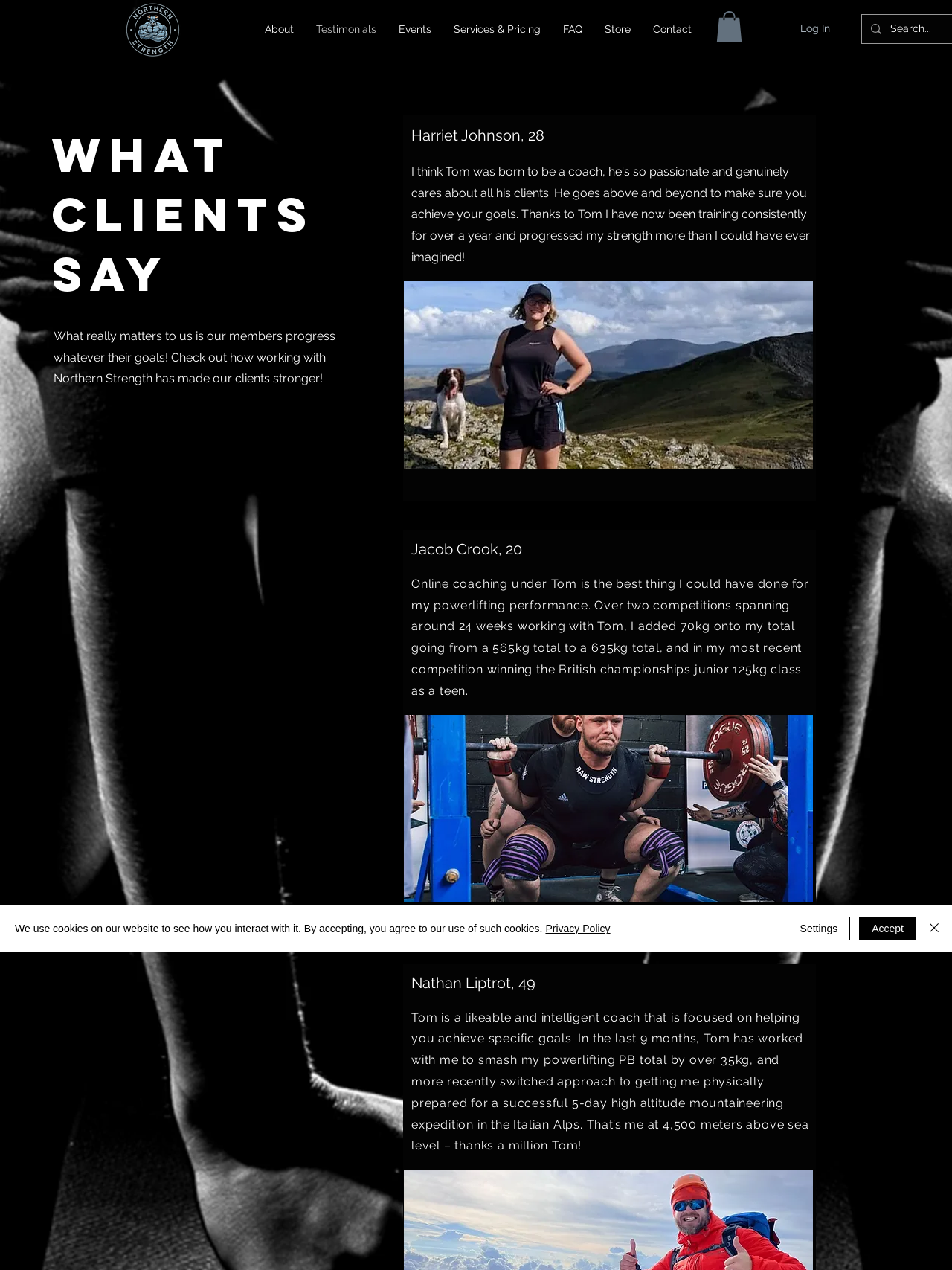What is the main title displayed on this webpage?

what clients say